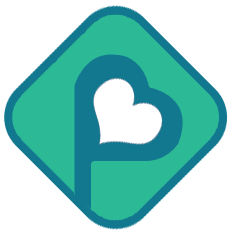What is integrated into the stylized letter 'P'?
Please answer the question with a detailed and comprehensive explanation.

The stylized letter 'P' in the logo integrates a heart symbol, which symbolizes a focus on health and wellness, reflecting the brand's commitment to providing valuable information and resources related to health, nutrition, and lifestyle.